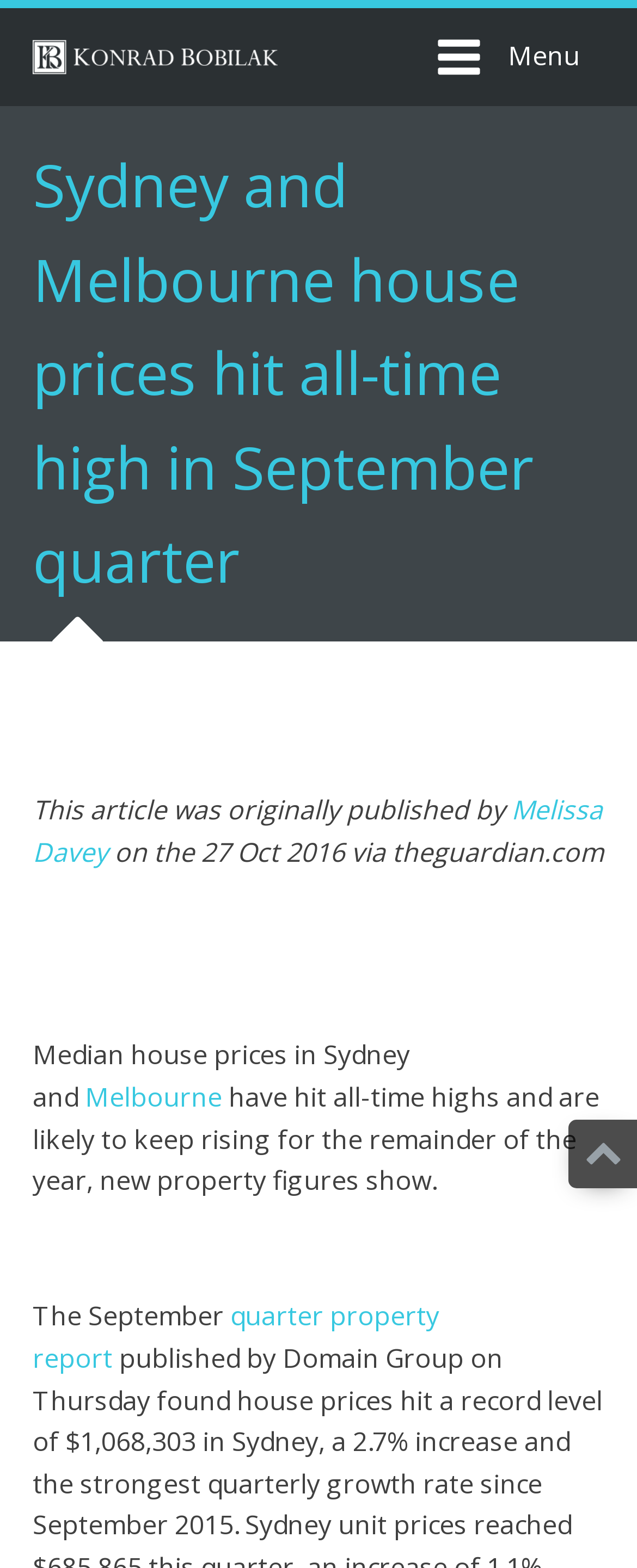Using the provided element description: "Skip to Main Content", identify the bounding box coordinates. The coordinates should be four floats between 0 and 1 in the order [left, top, right, bottom].

None